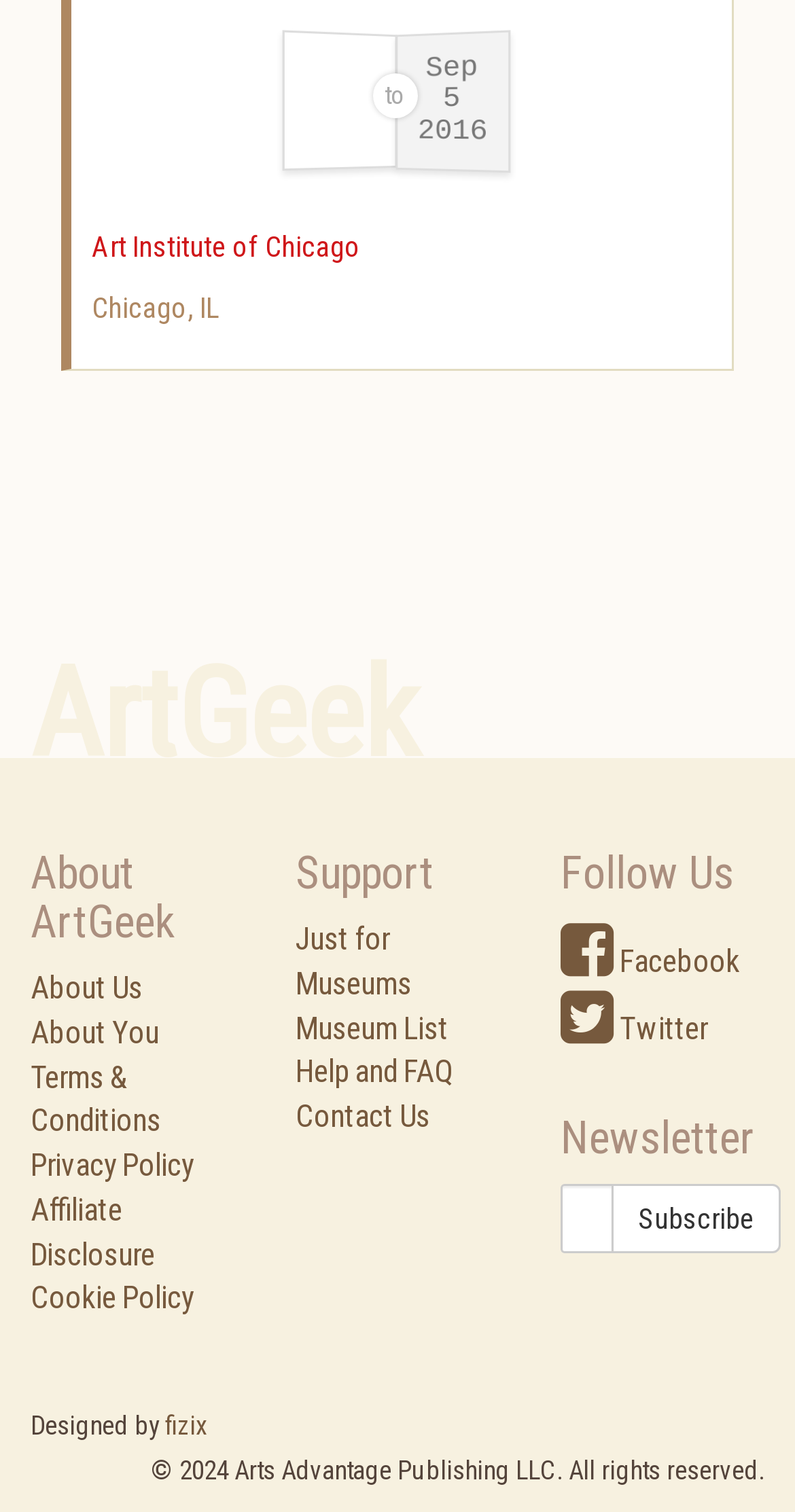Please provide the bounding box coordinates in the format (top-left x, top-left y, bottom-right x, bottom-right y). Remember, all values are floating point numbers between 0 and 1. What is the bounding box coordinate of the region described as: parent_node: Subscribe placeholder="Enter email..."

[0.705, 0.783, 0.772, 0.828]